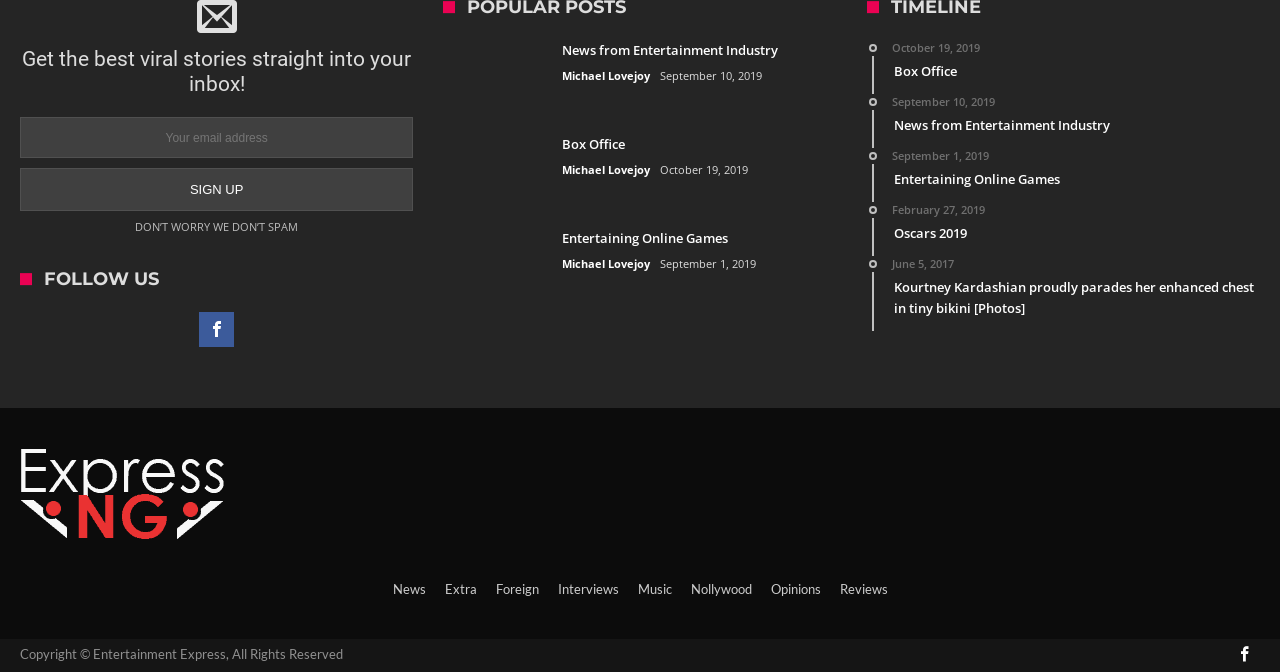Refer to the image and answer the question with as much detail as possible: How many popular posts are displayed on the webpage?

There are three article sections with headings and links, each representing a popular post, indicating that three popular posts are displayed on the webpage.